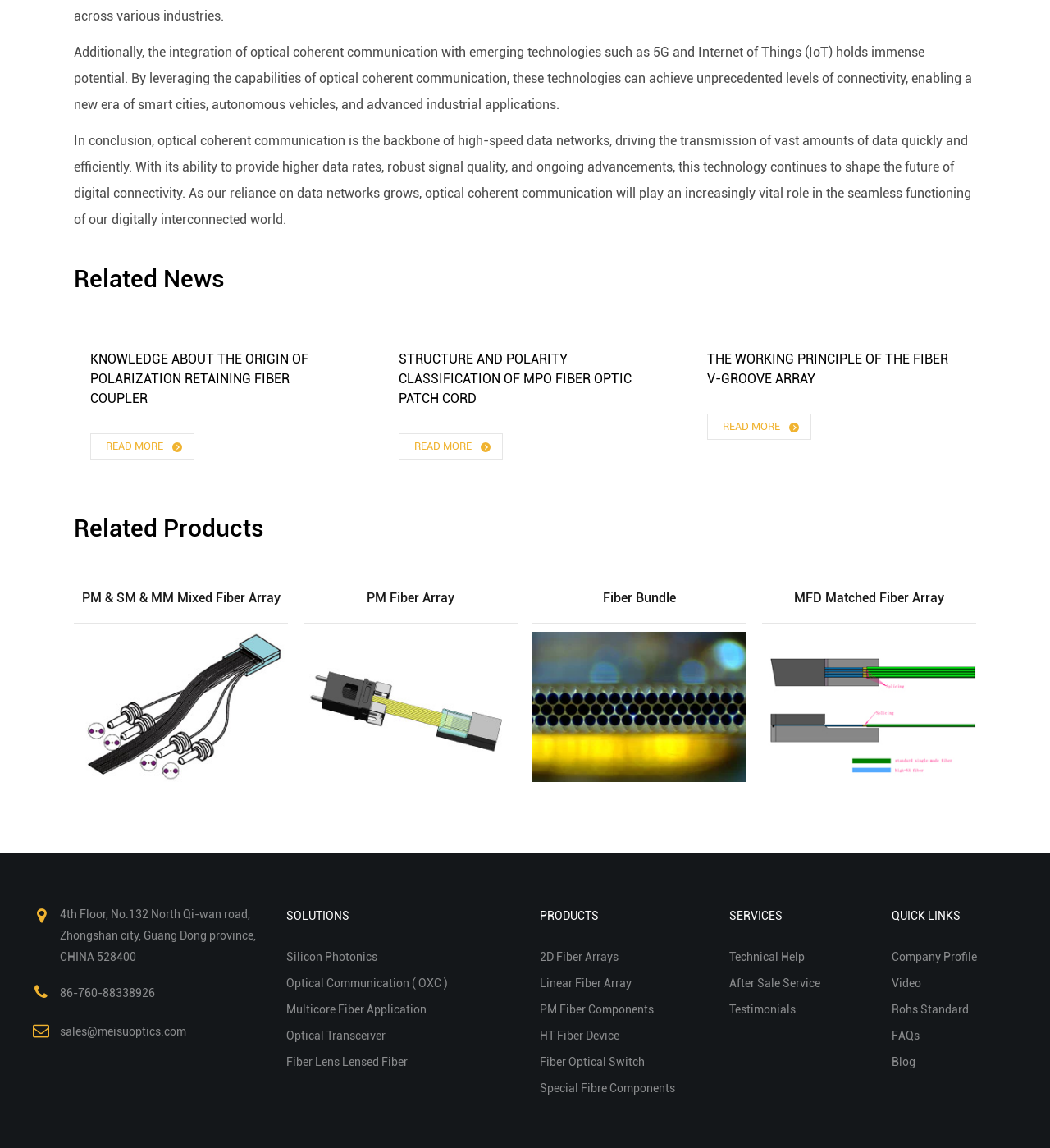Identify the bounding box coordinates of the region I need to click to complete this instruction: "Explore solutions in silicon photonics".

[0.273, 0.828, 0.359, 0.839]